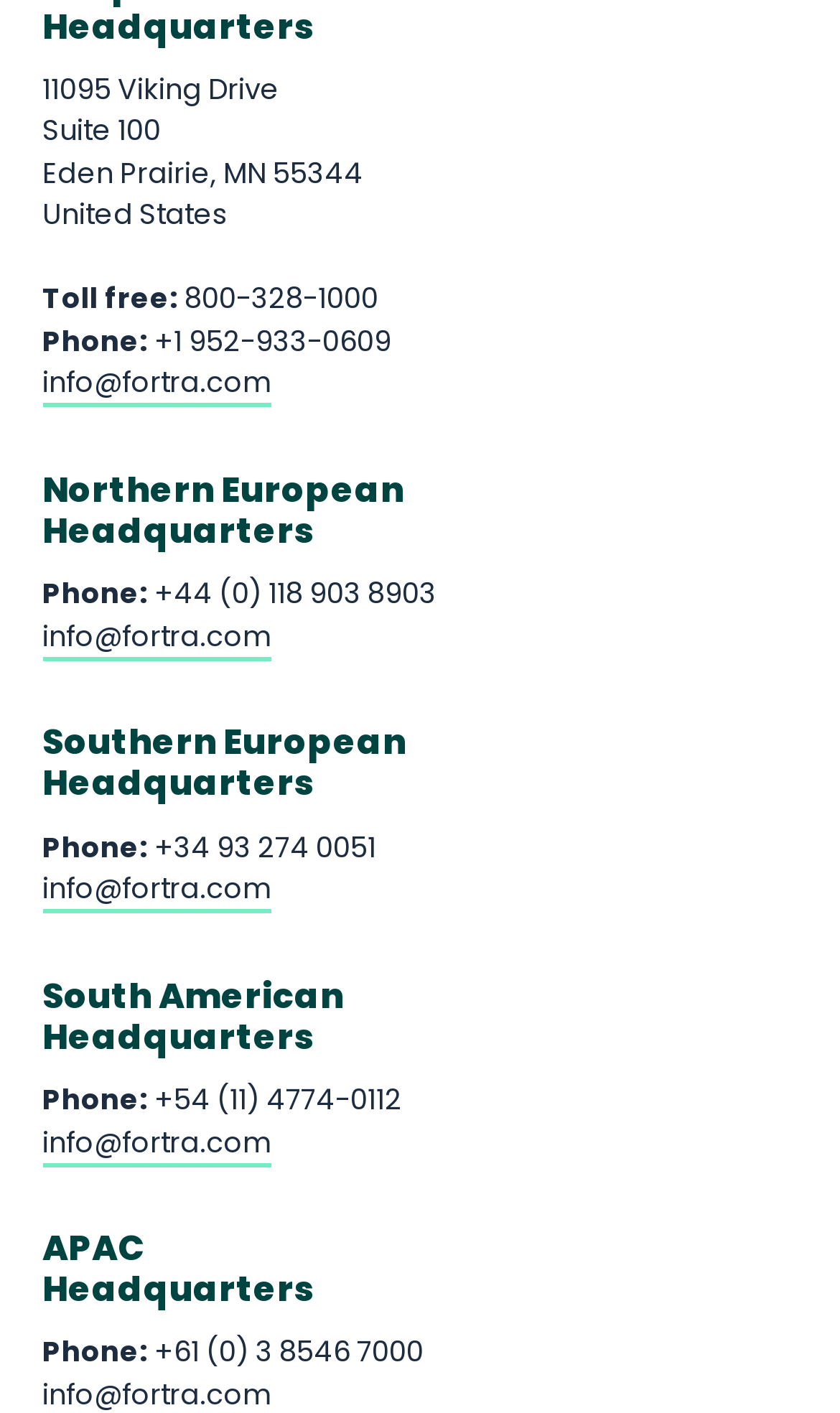Using the elements shown in the image, answer the question comprehensively: What is the email address for contact?

I found the email address by looking at the contact information section for each of the regional headquarters. The email address is consistently listed as 'info@fortra.com'.